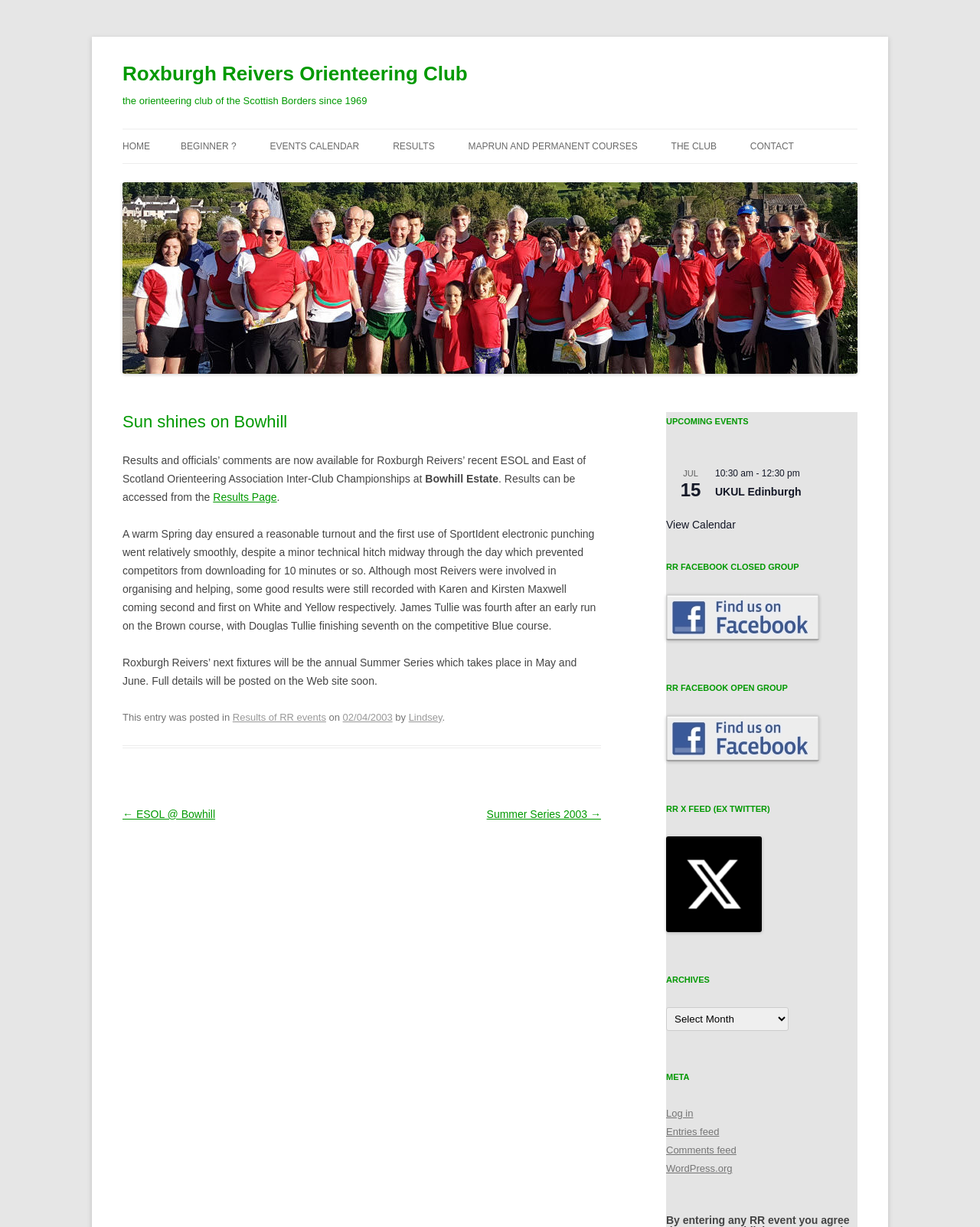What is the next fixture of Roxburgh Reivers?
Please provide a detailed and thorough answer to the question.

The next fixture of Roxburgh Reivers can be found in the article section of the webpage, which mentions that the 'annual Summer Series' will take place in May and June.